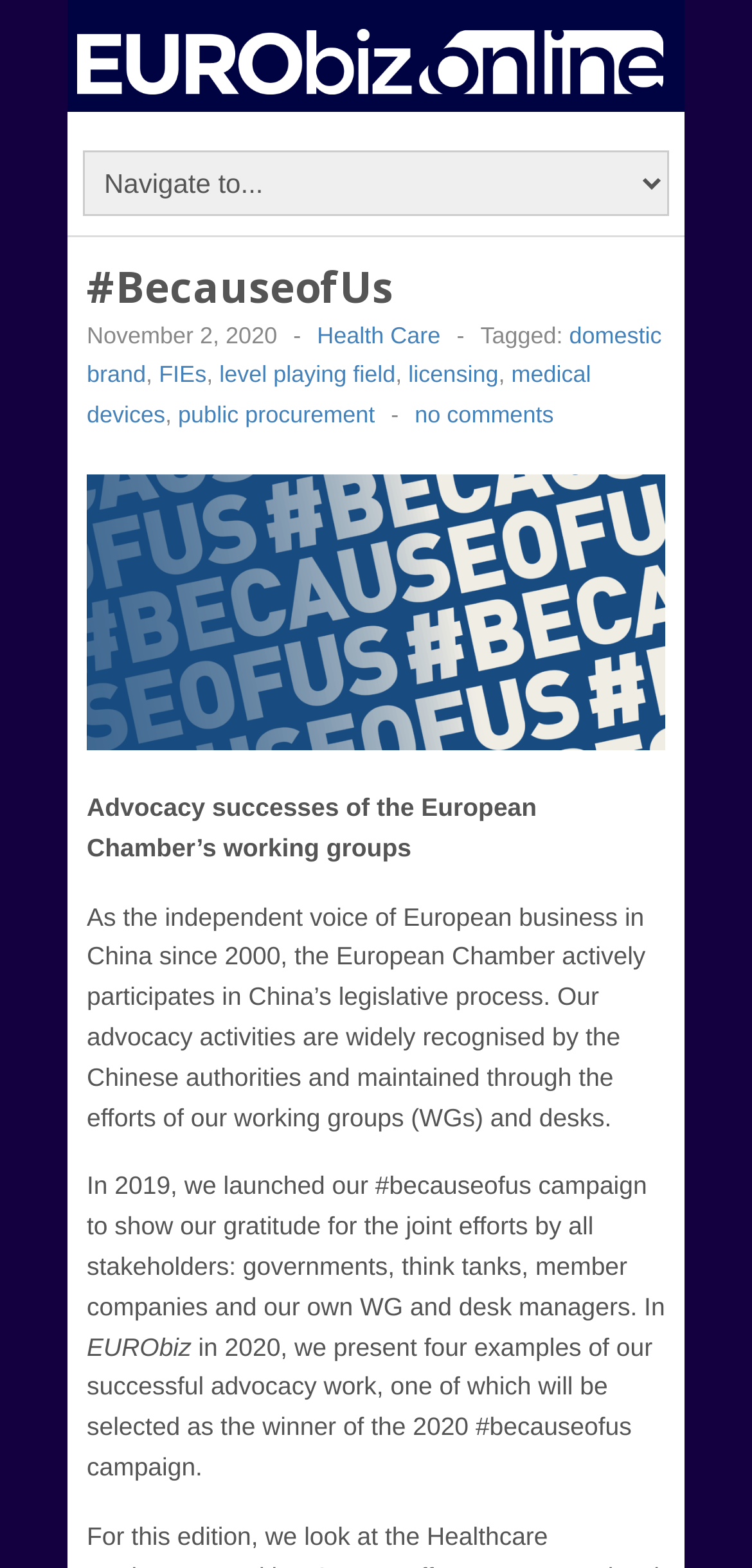Determine the bounding box for the described HTML element: "level playing field". Ensure the coordinates are four float numbers between 0 and 1 in the format [left, top, right, bottom].

[0.292, 0.231, 0.526, 0.248]